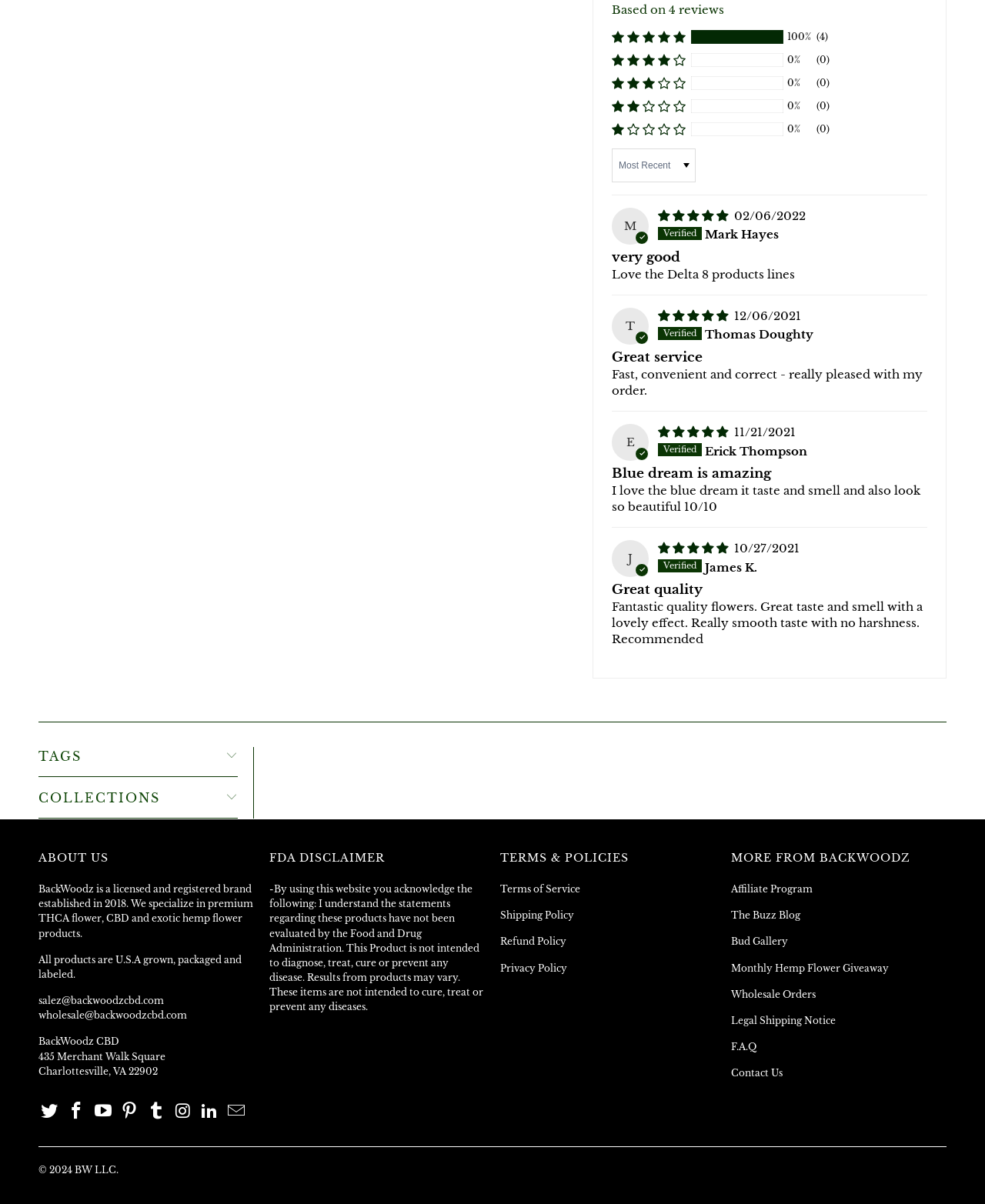Pinpoint the bounding box coordinates for the area that should be clicked to perform the following instruction: "Select an option from the 'Sort dropdown'".

[0.621, 0.123, 0.706, 0.151]